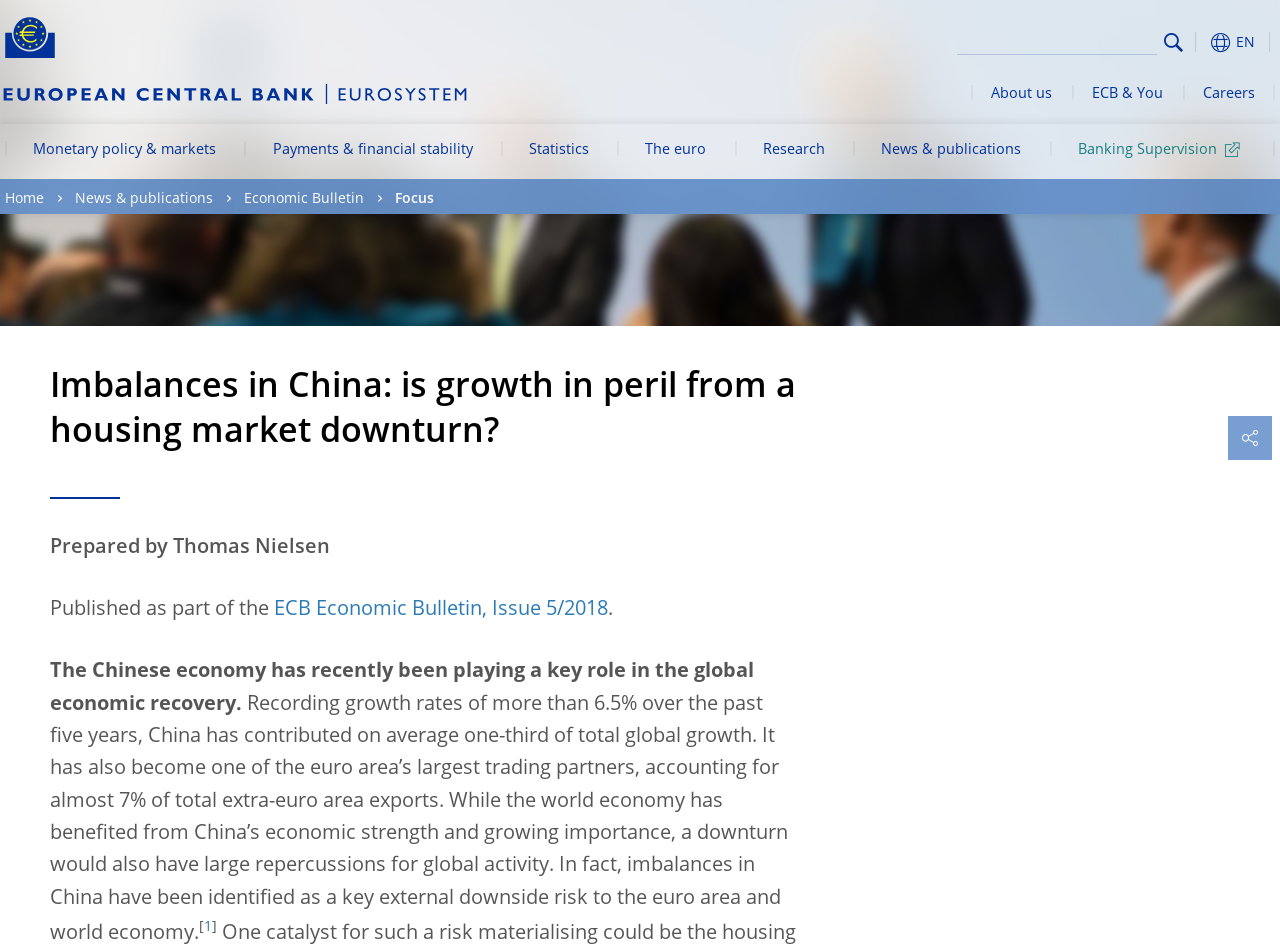Please locate the bounding box coordinates of the element that should be clicked to complete the given instruction: "Switch to English language".

[0.887, 0.027, 0.996, 0.063]